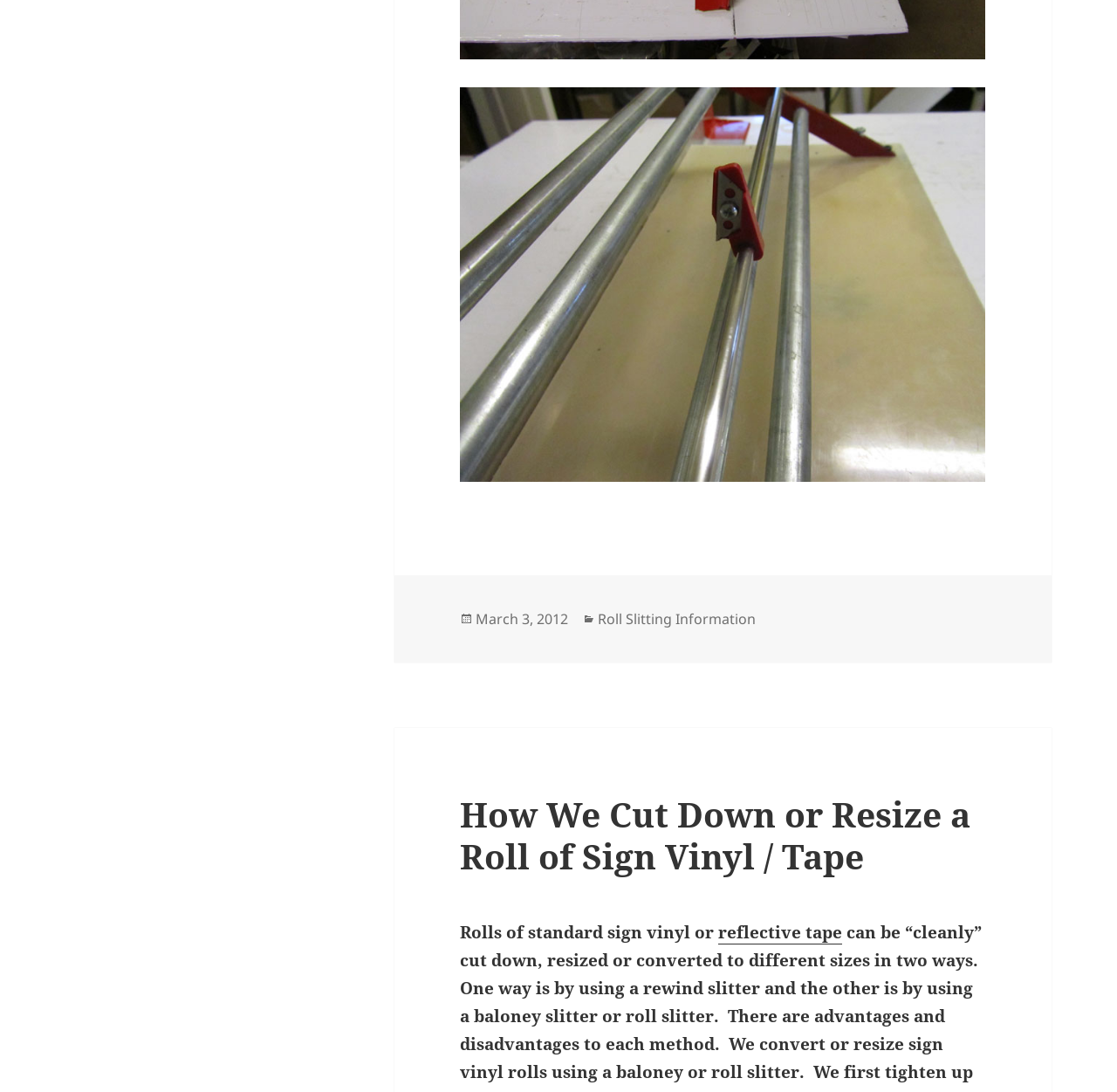Given the following UI element description: "reflective tape", find the bounding box coordinates in the webpage screenshot.

[0.643, 0.844, 0.754, 0.865]